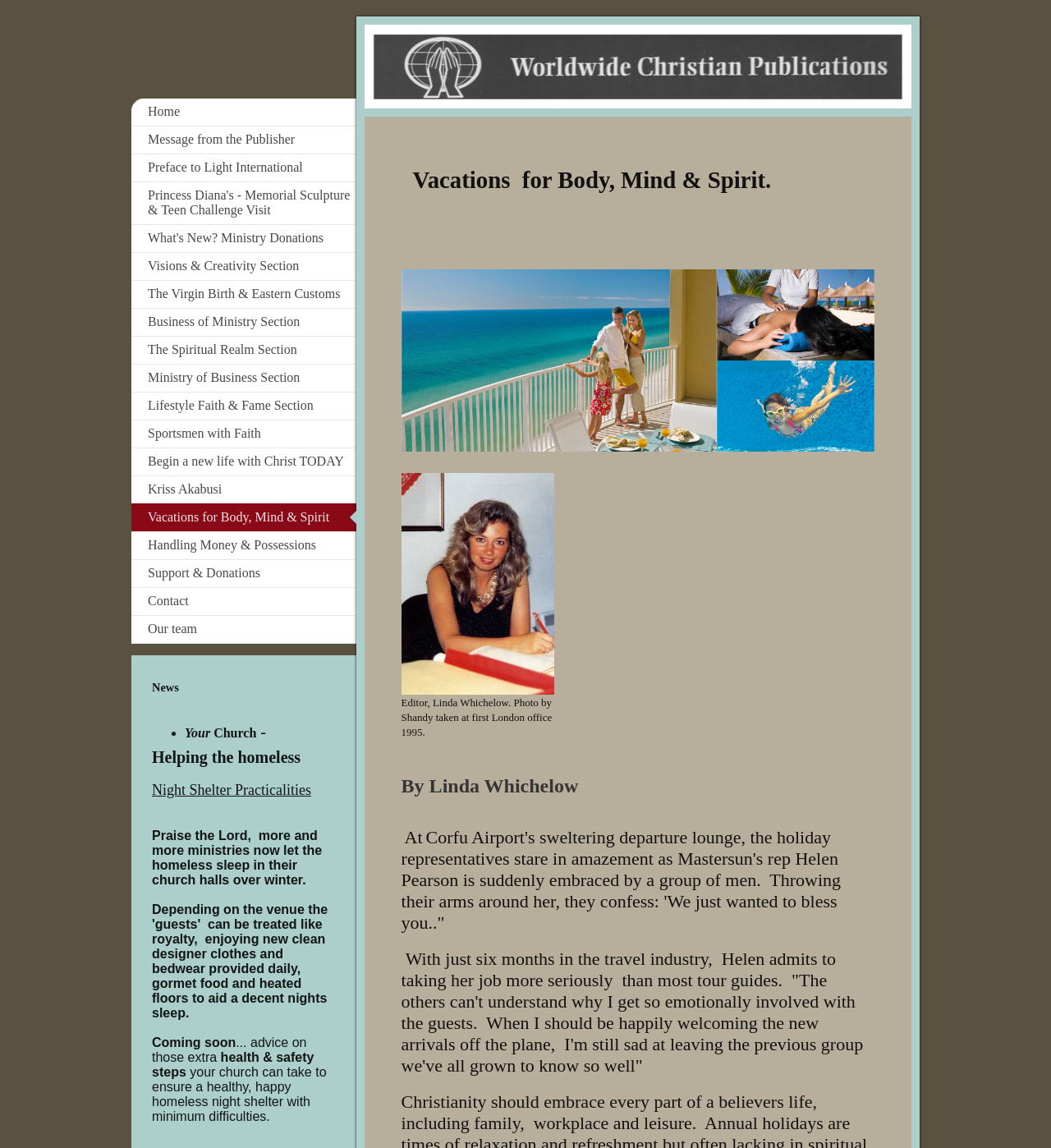Show me the bounding box coordinates of the clickable region to achieve the task as per the instruction: "Learn about 'Handling Money & Possessions'".

[0.125, 0.463, 0.339, 0.488]